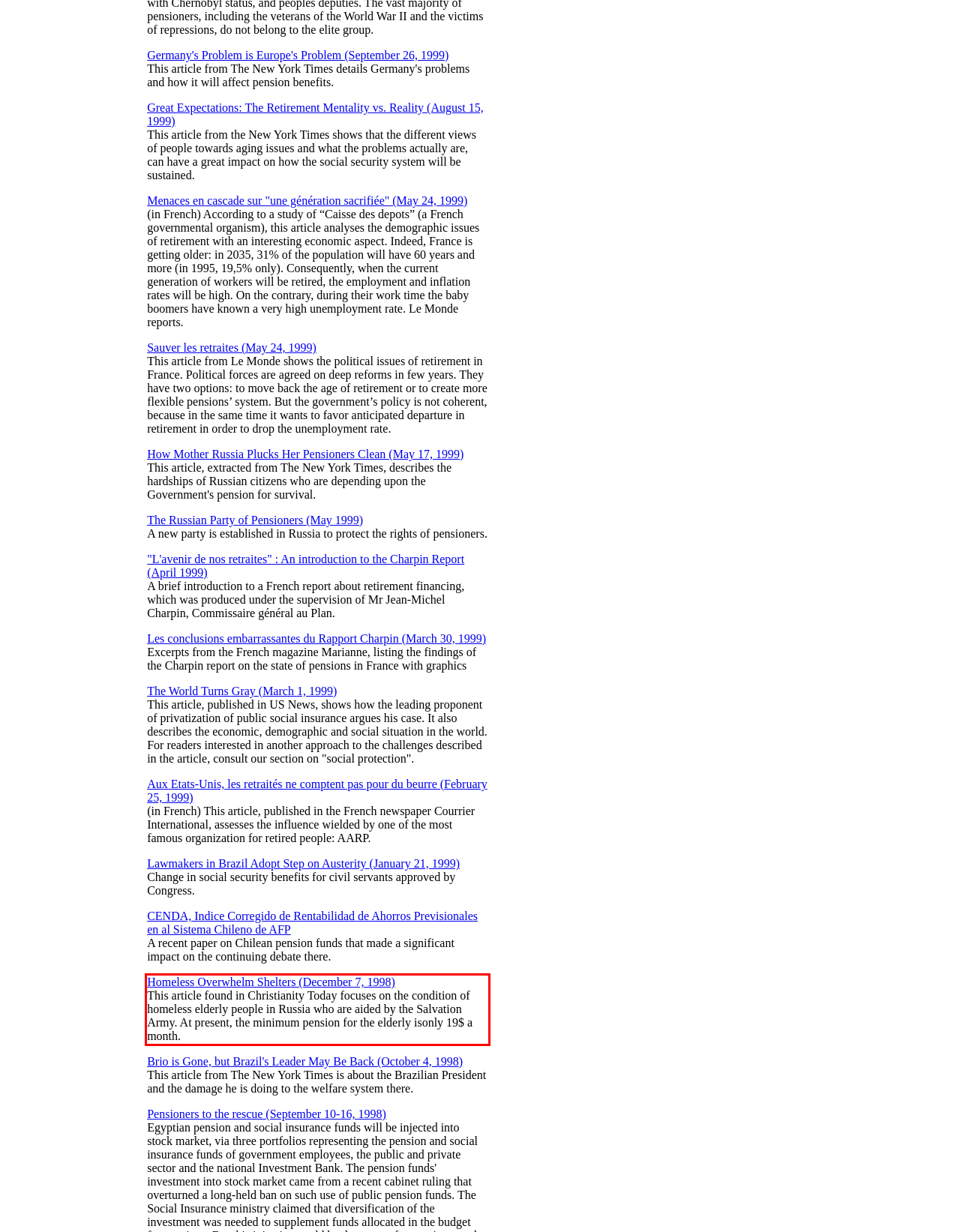You are presented with a webpage screenshot featuring a red bounding box. Perform OCR on the text inside the red bounding box and extract the content.

Homeless Overwhelm Shelters (December 7, 1998) This article found in Christianity Today focuses on the condition of homeless elderly people in Russia who are aided by the Salvation Army. At present, the minimum pension for the elderly isonly 19$ a month.